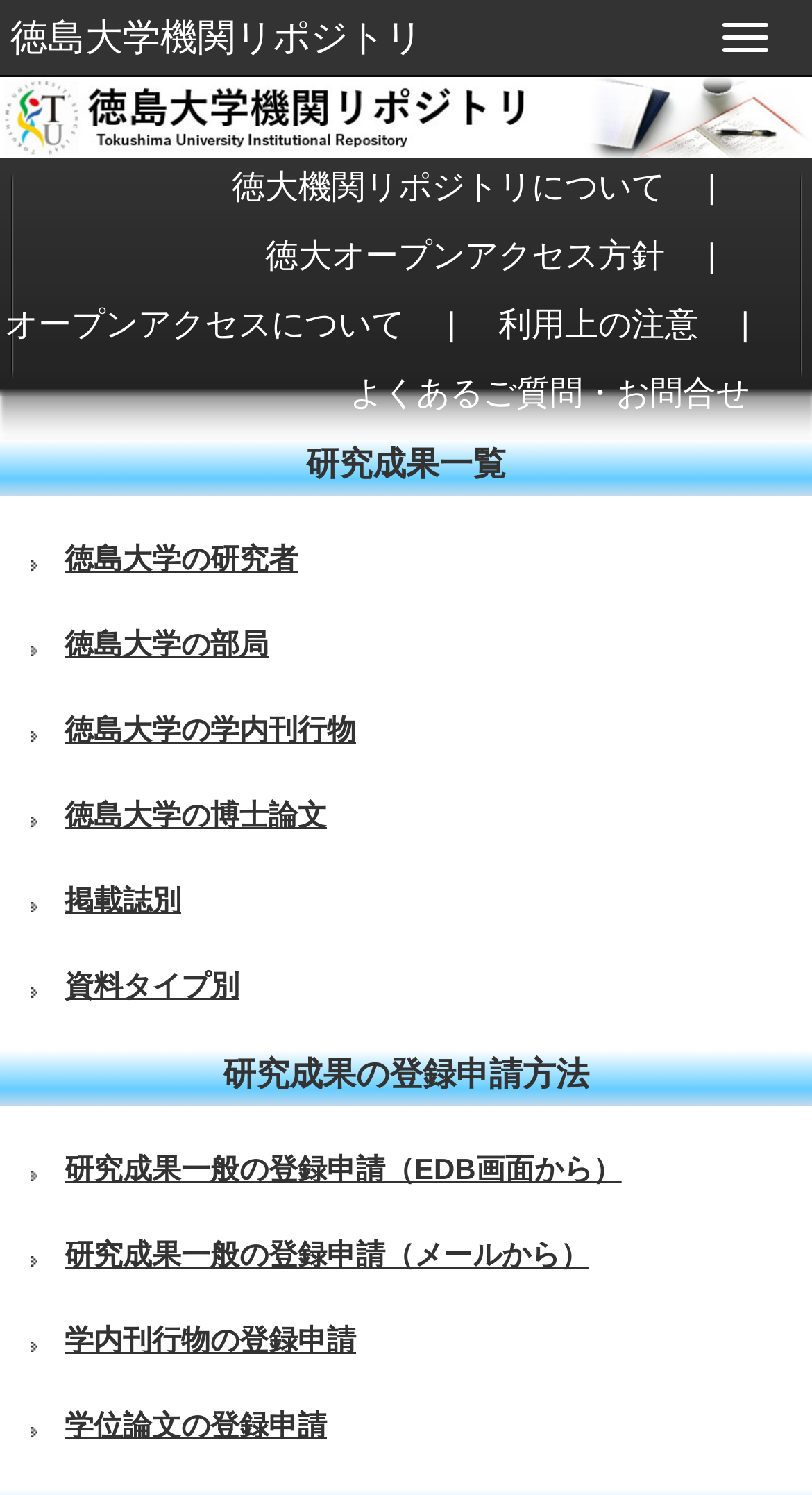Bounding box coordinates are specified in the format (top-left x, top-left y, bottom-right x, bottom-right y). All values are floating point numbers bounded between 0 and 1. Please provide the bounding box coordinate of the region this sentence describes: Toggle navigation

[0.862, 0.001, 0.974, 0.049]